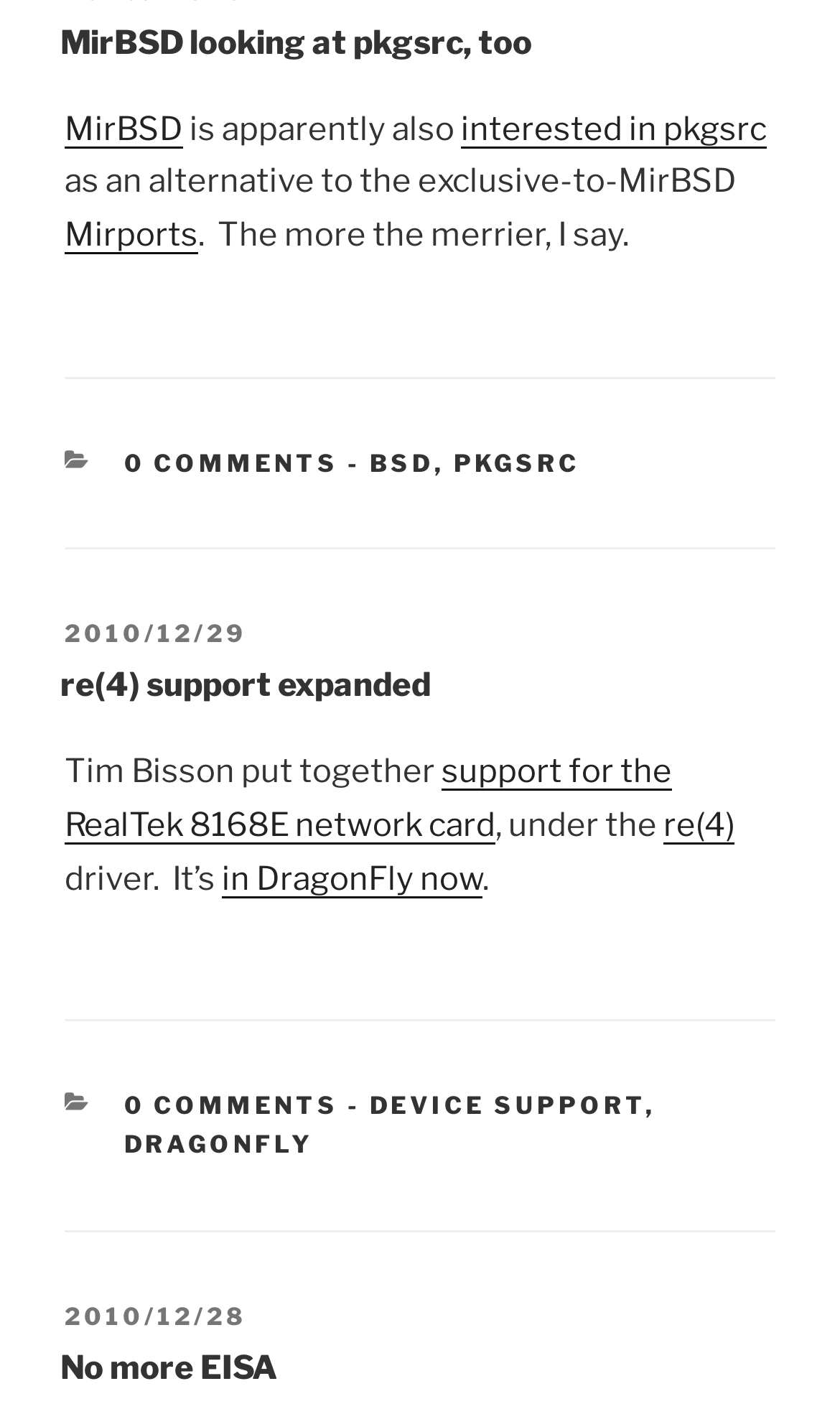From the screenshot, find the bounding box of the UI element matching this description: "0 Comments". Supply the bounding box coordinates in the form [left, top, right, bottom], each a float between 0 and 1.

[0.147, 0.764, 0.404, 0.785]